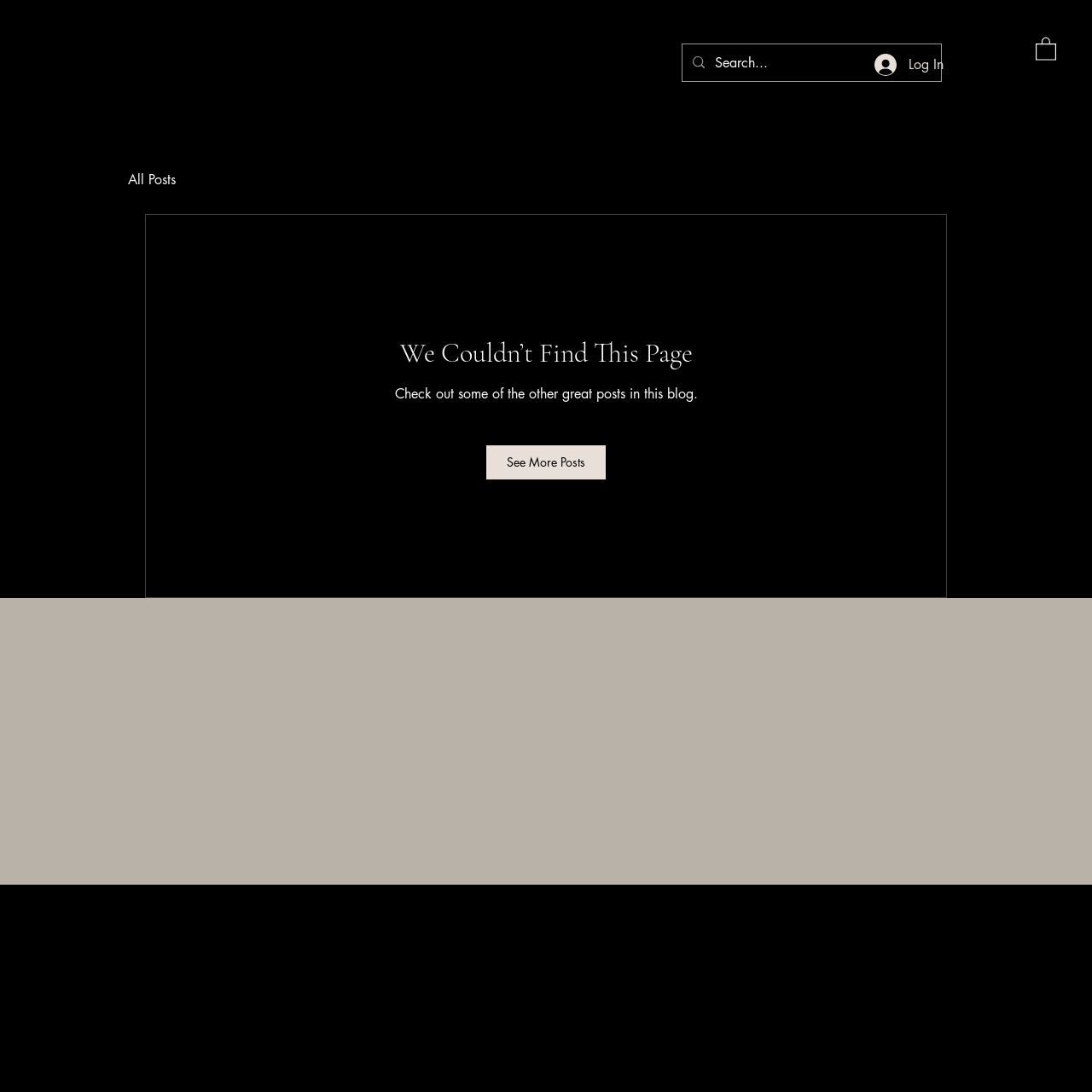Please find and report the bounding box coordinates of the element to click in order to perform the following action: "Log in to the account". The coordinates should be expressed as four float numbers between 0 and 1, in the format [left, top, right, bottom].

[0.79, 0.044, 0.875, 0.075]